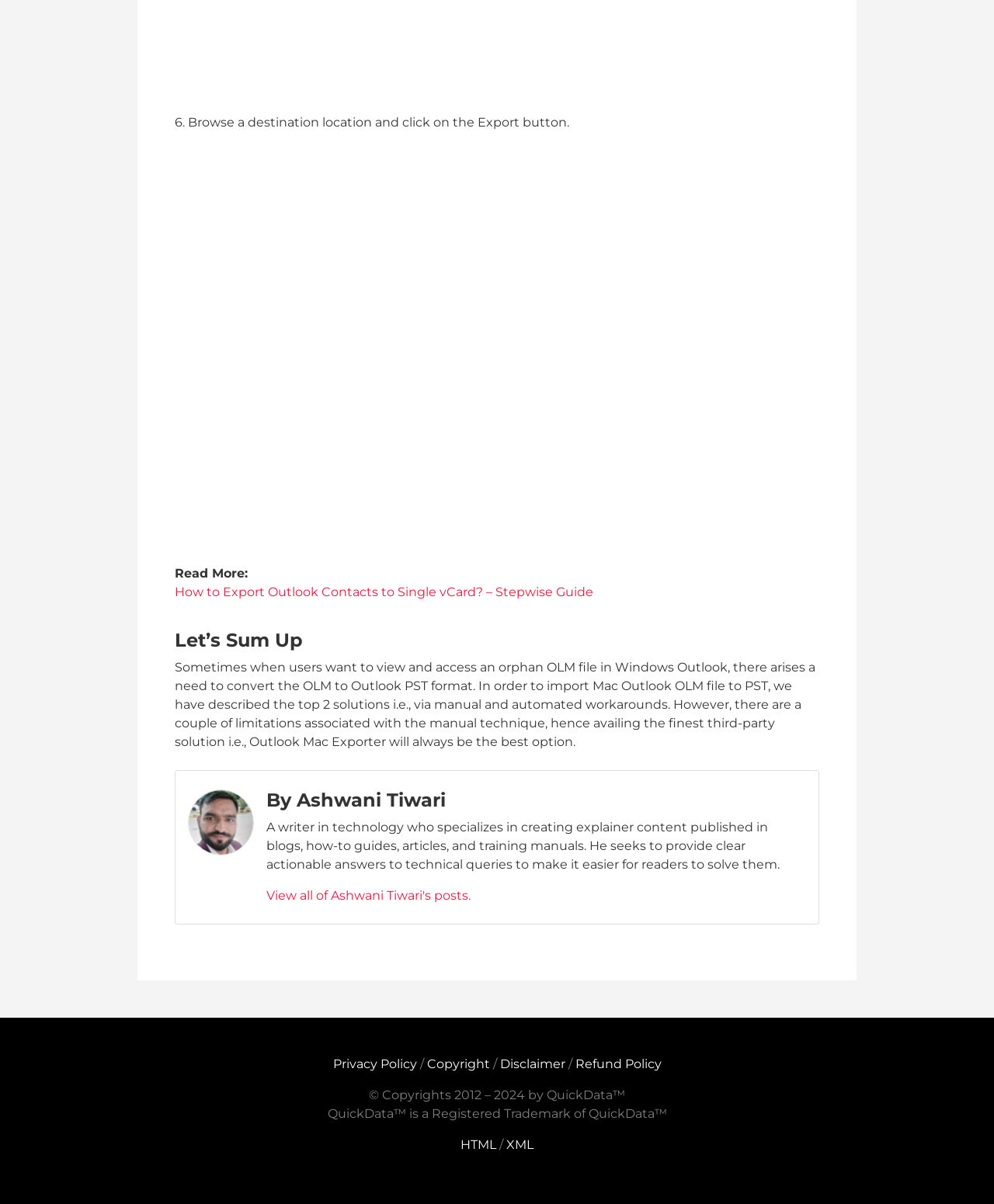Please provide a one-word or short phrase answer to the question:
What is the purpose of the Outlook Mac Exporter?

To convert OLM to PST